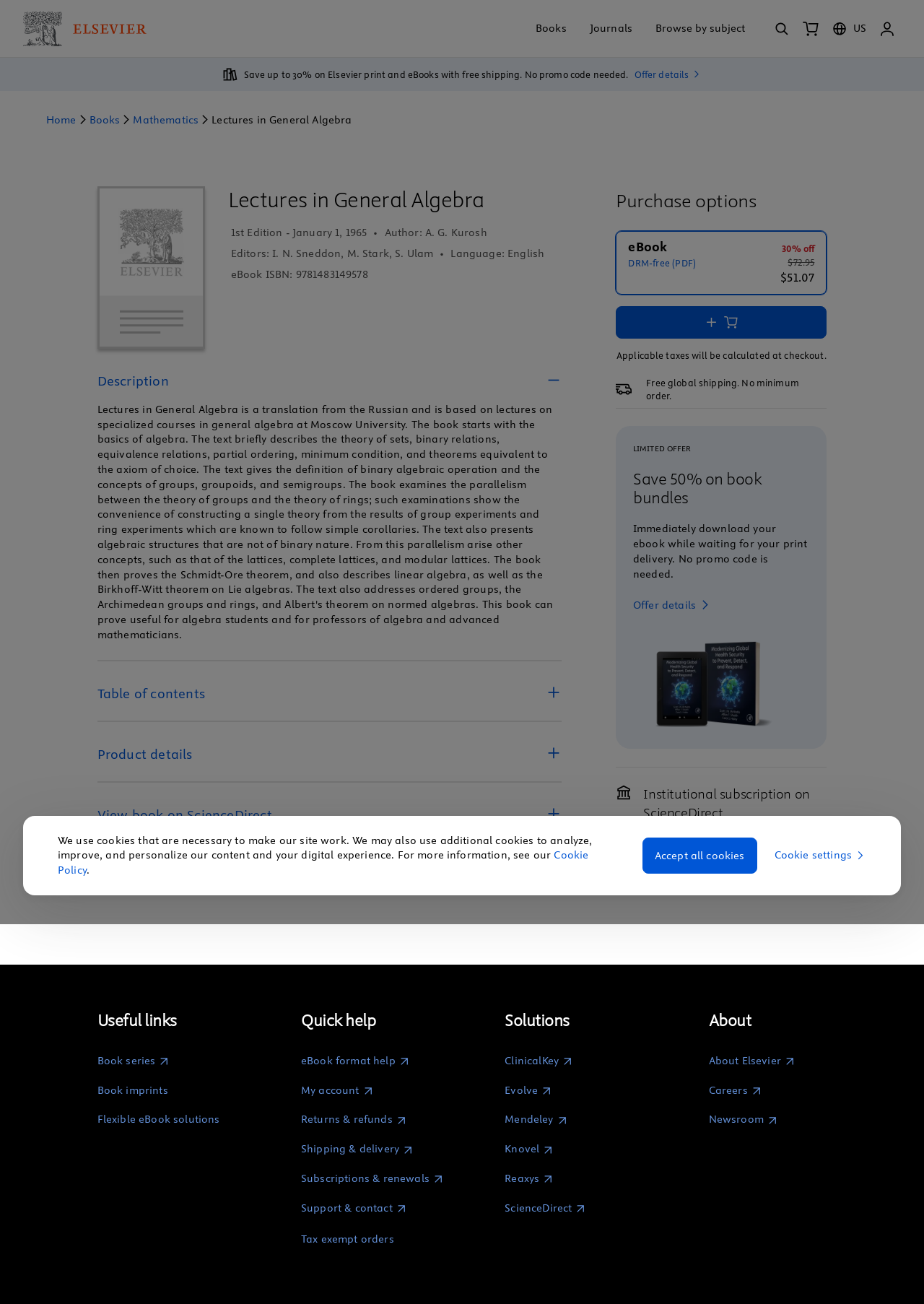Identify and provide the bounding box for the element described by: "Electricity".

None